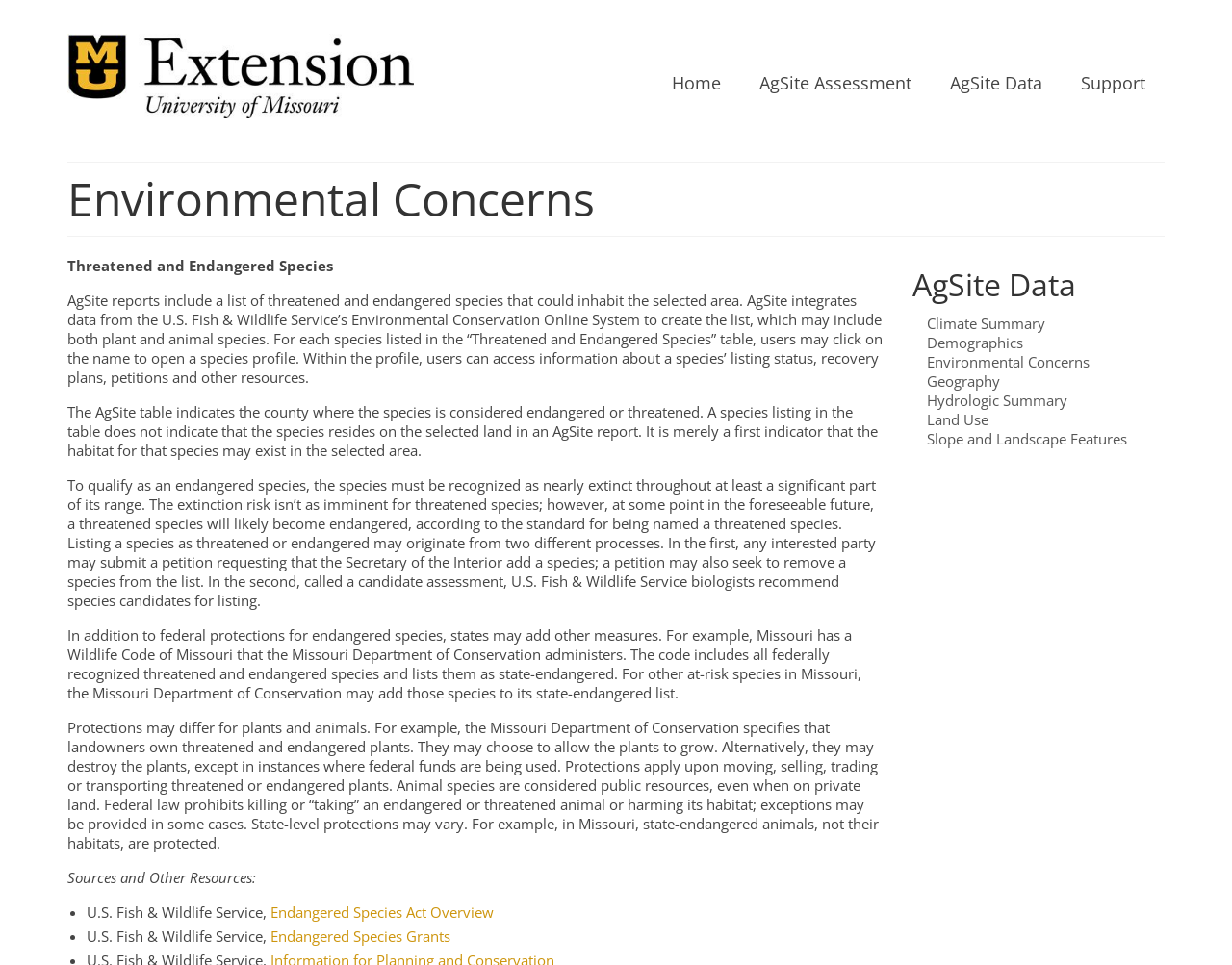What are the different categories of data available in AgSite?
Based on the image, give a one-word or short phrase answer.

Climate, Demographics, Environmental Concerns